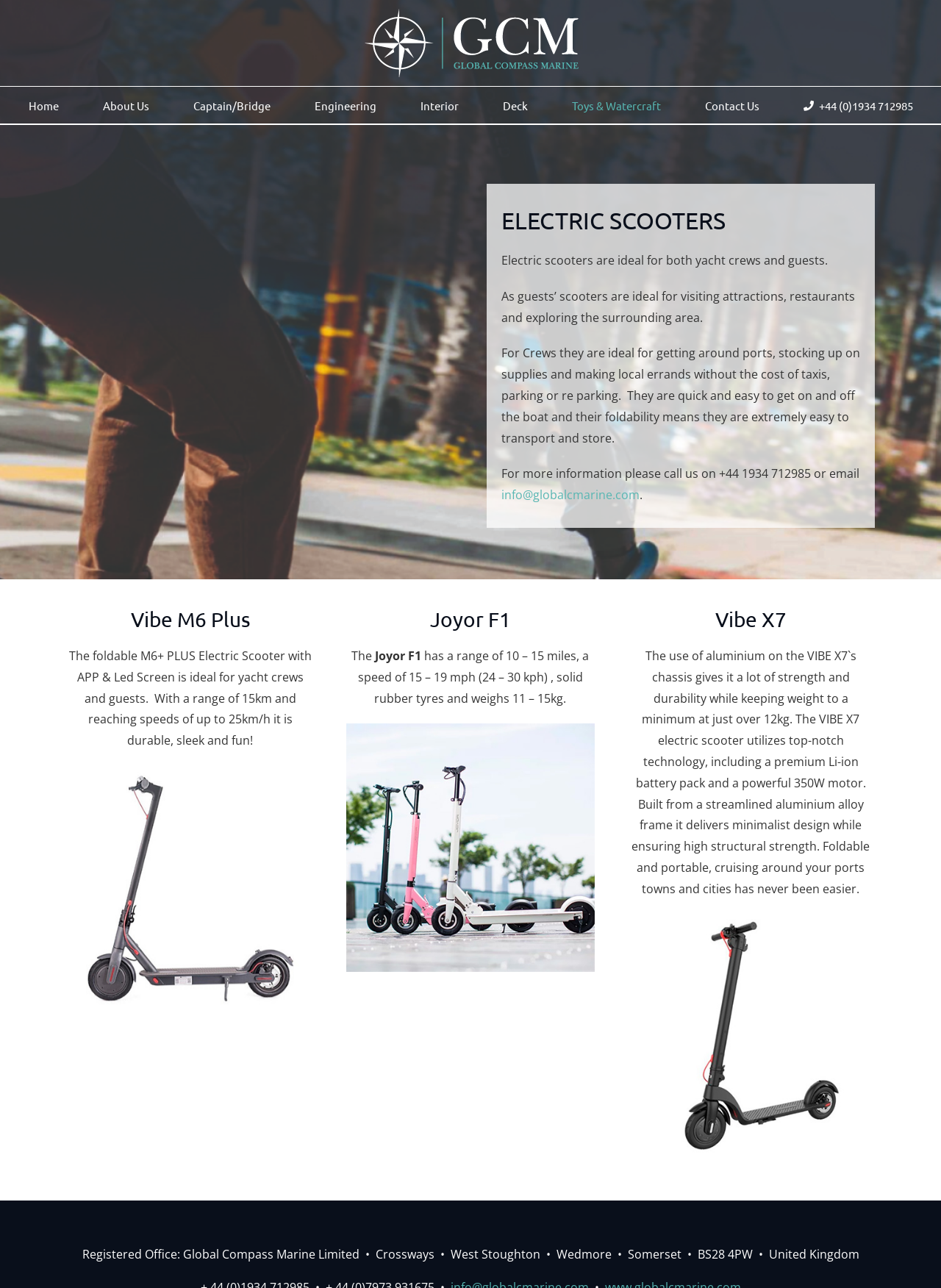Please identify the bounding box coordinates of the region to click in order to complete the task: "Check the comments". The coordinates must be four float numbers between 0 and 1, specified as [left, top, right, bottom].

None